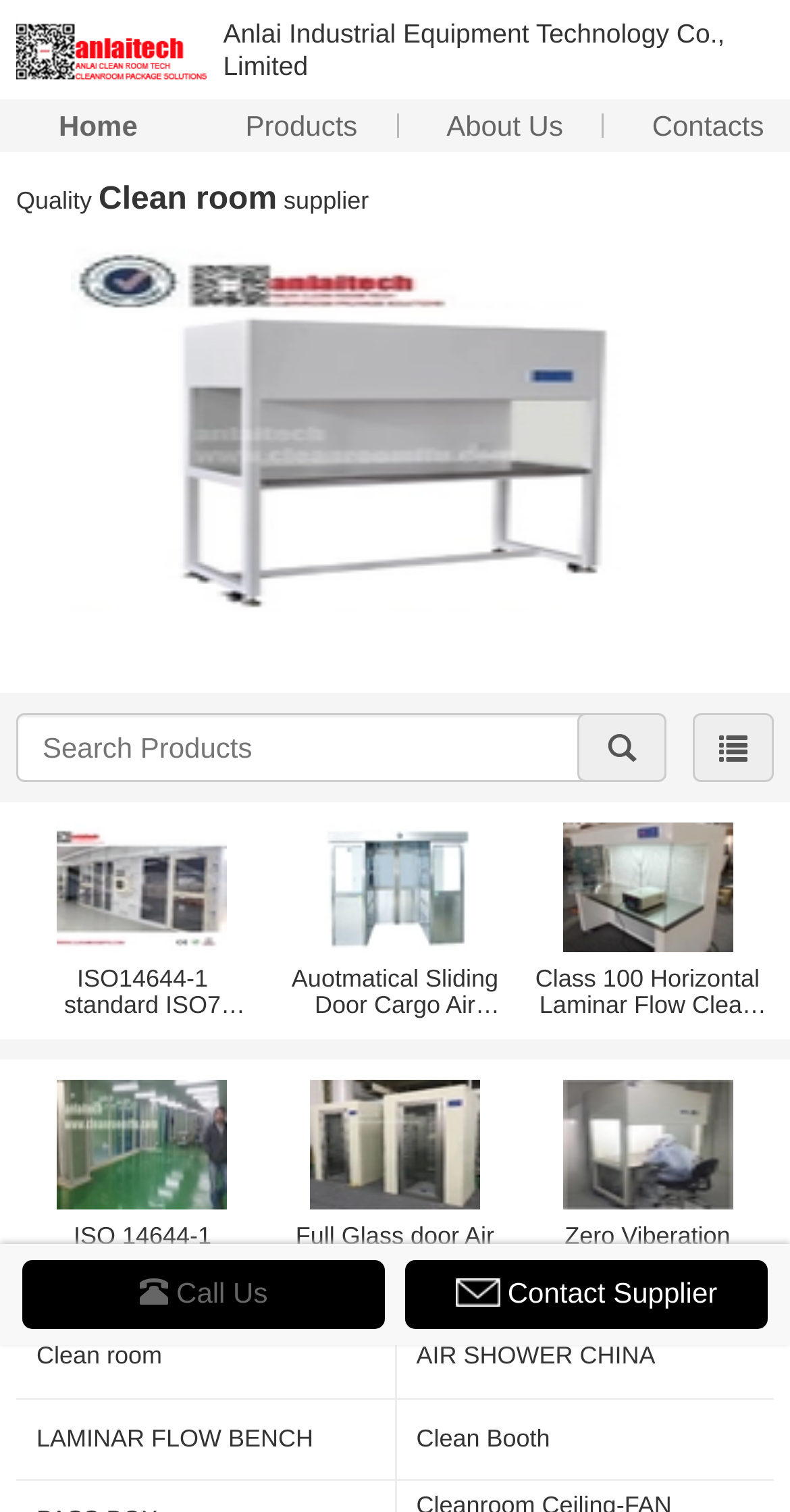Pinpoint the bounding box coordinates of the clickable area needed to execute the instruction: "Contact the supplier". The coordinates should be specified as four float numbers between 0 and 1, i.e., [left, top, right, bottom].

[0.512, 0.833, 0.972, 0.879]